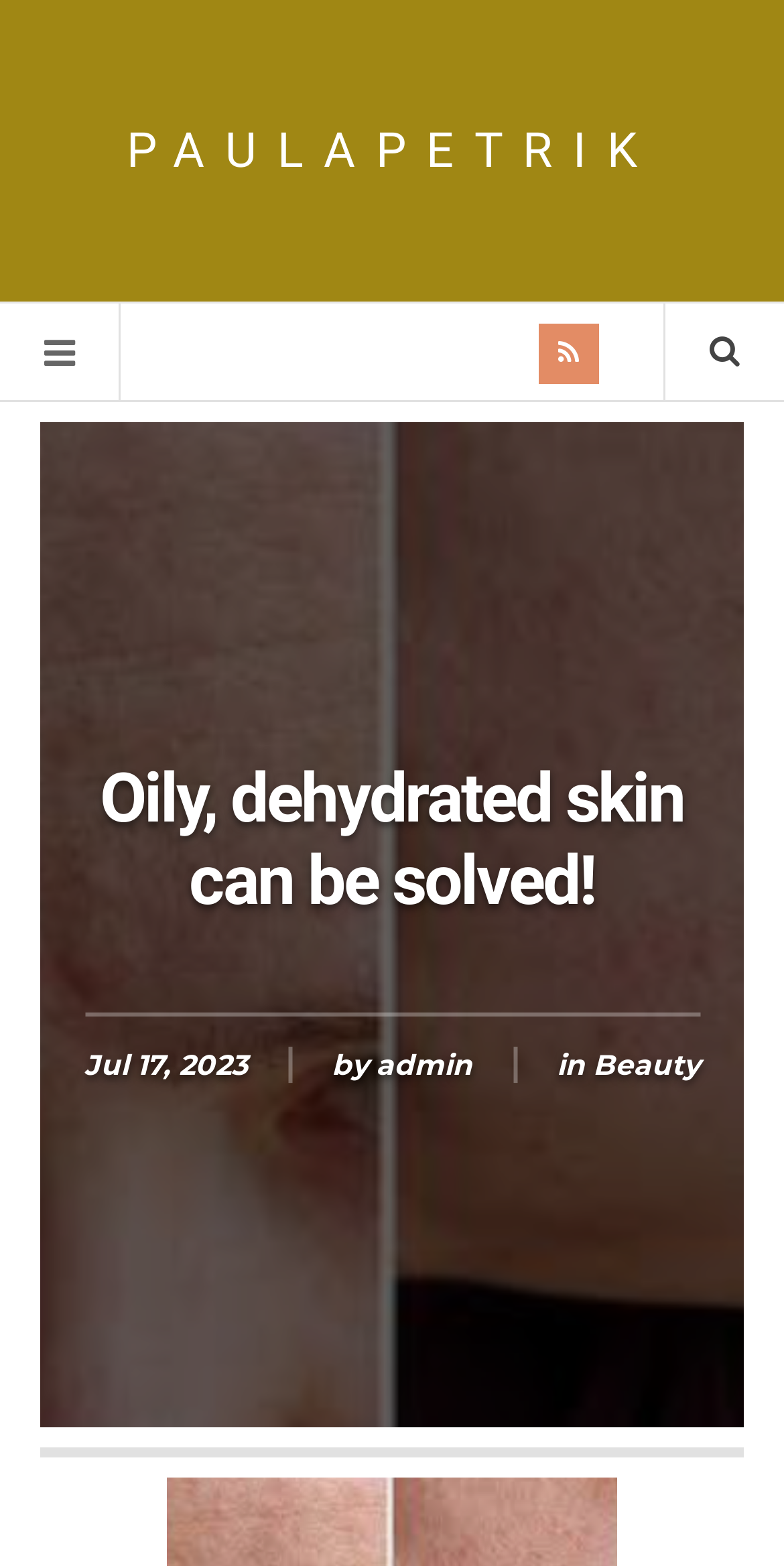Find the bounding box coordinates corresponding to the UI element with the description: "Beauty". The coordinates should be formatted as [left, top, right, bottom], with values as floats between 0 and 1.

[0.756, 0.668, 0.892, 0.691]